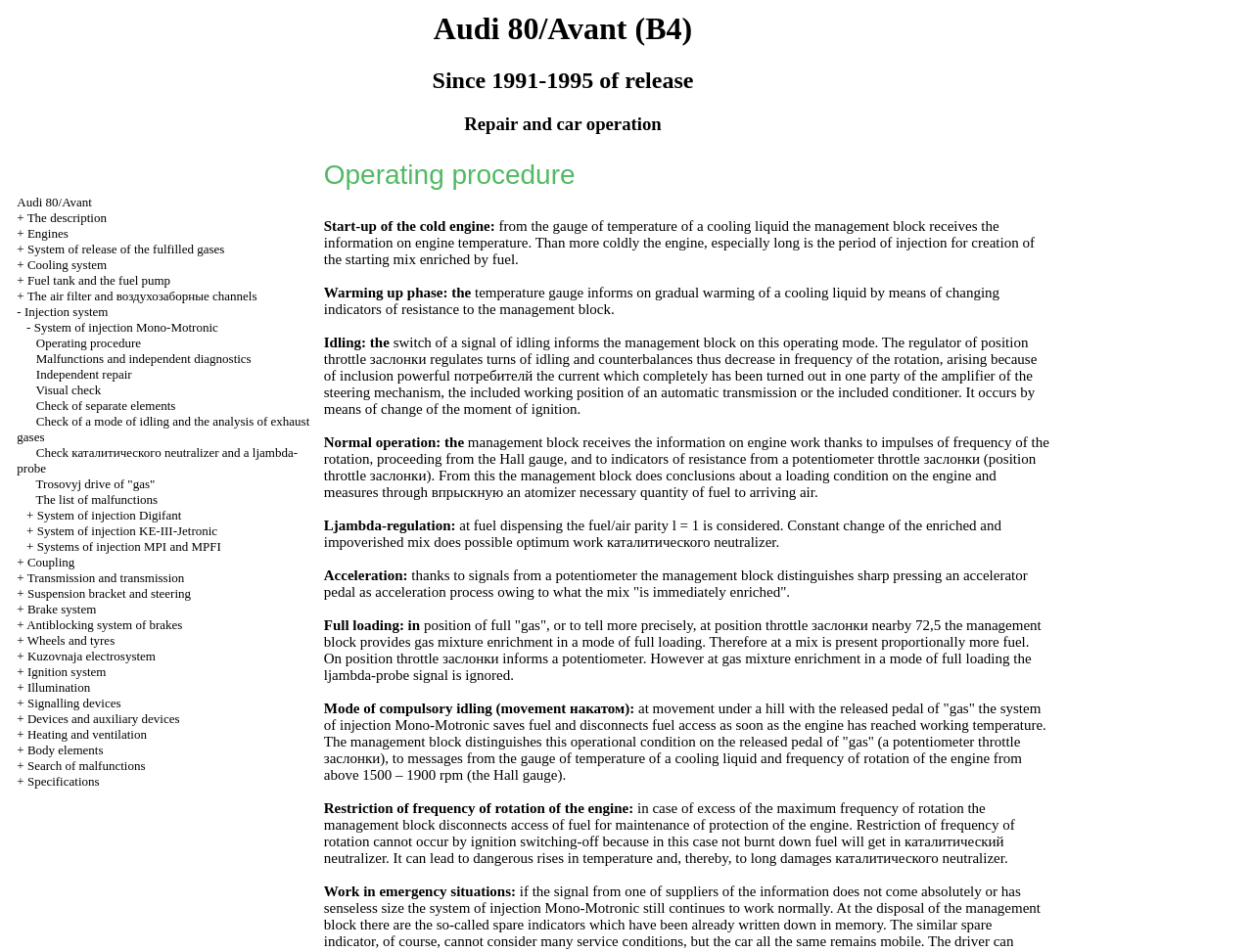Determine the bounding box coordinates of the clickable region to carry out the instruction: "View 'Operating procedure'".

[0.029, 0.353, 0.113, 0.368]